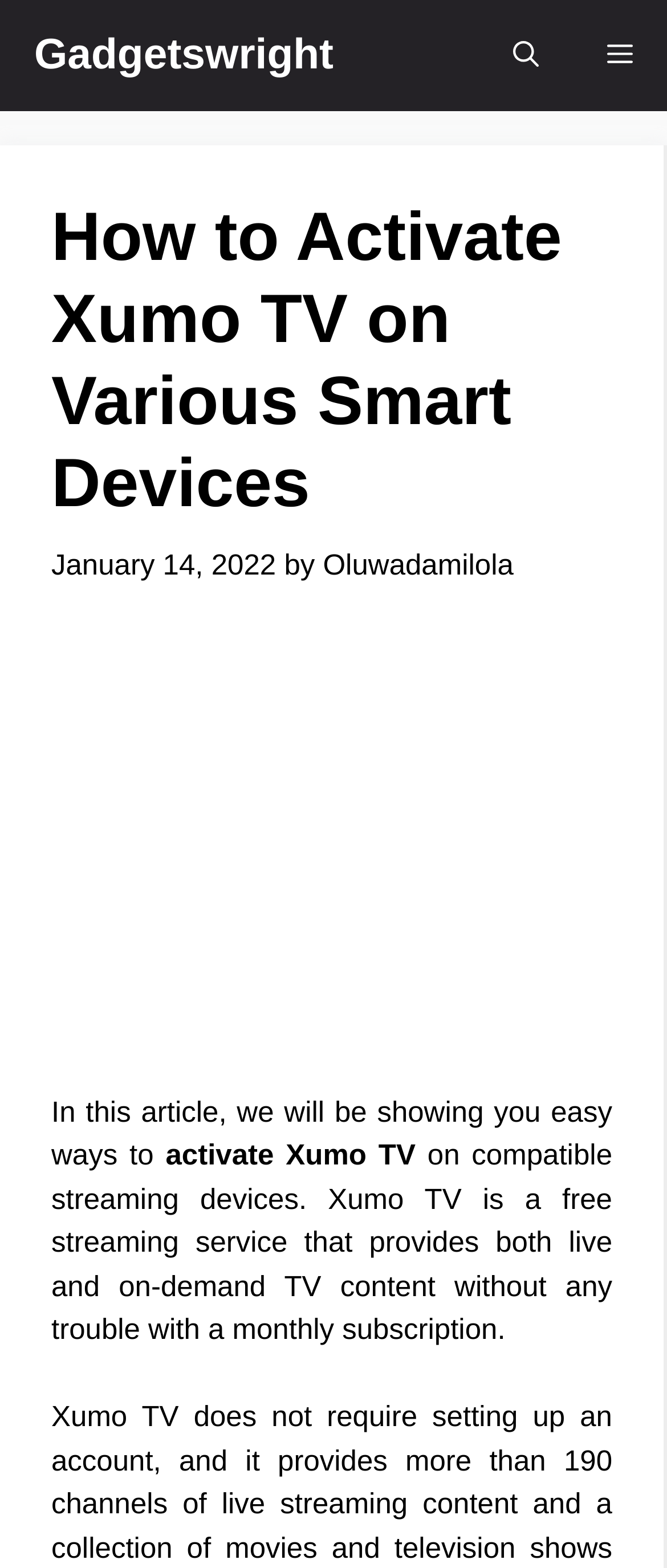Refer to the image and offer a detailed explanation in response to the question: What is the purpose of the article?

I found the purpose of the article by reading the introductory text, which states 'In this article, we will be showing you easy ways to activate Xumo TV on compatible streaming devices'.